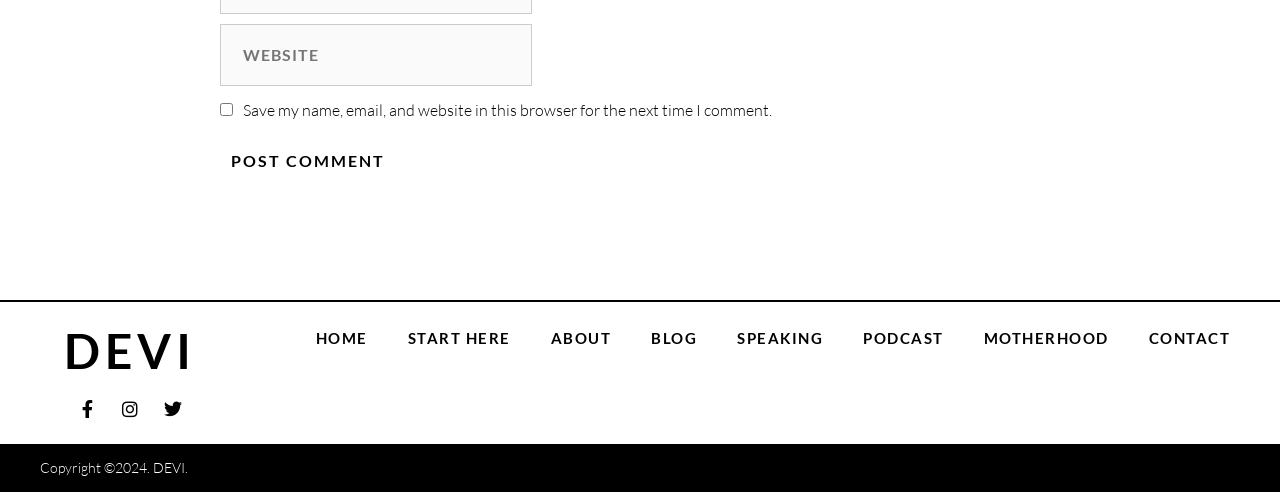Find the bounding box coordinates of the clickable area that will achieve the following instruction: "Post a comment".

[0.172, 0.289, 0.309, 0.366]